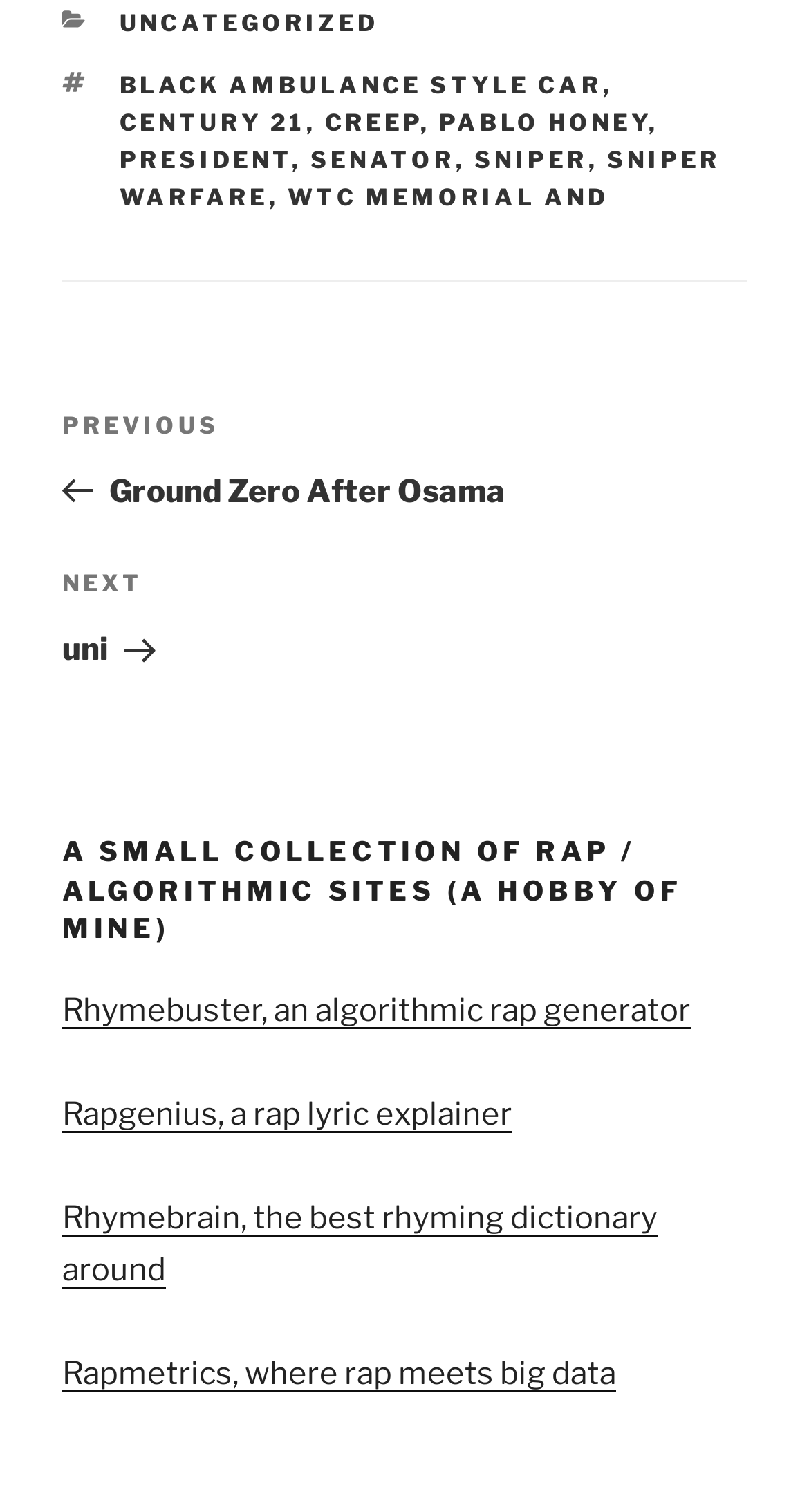Find the bounding box coordinates for the UI element that matches this description: "Sniper warfare".

[0.147, 0.096, 0.891, 0.14]